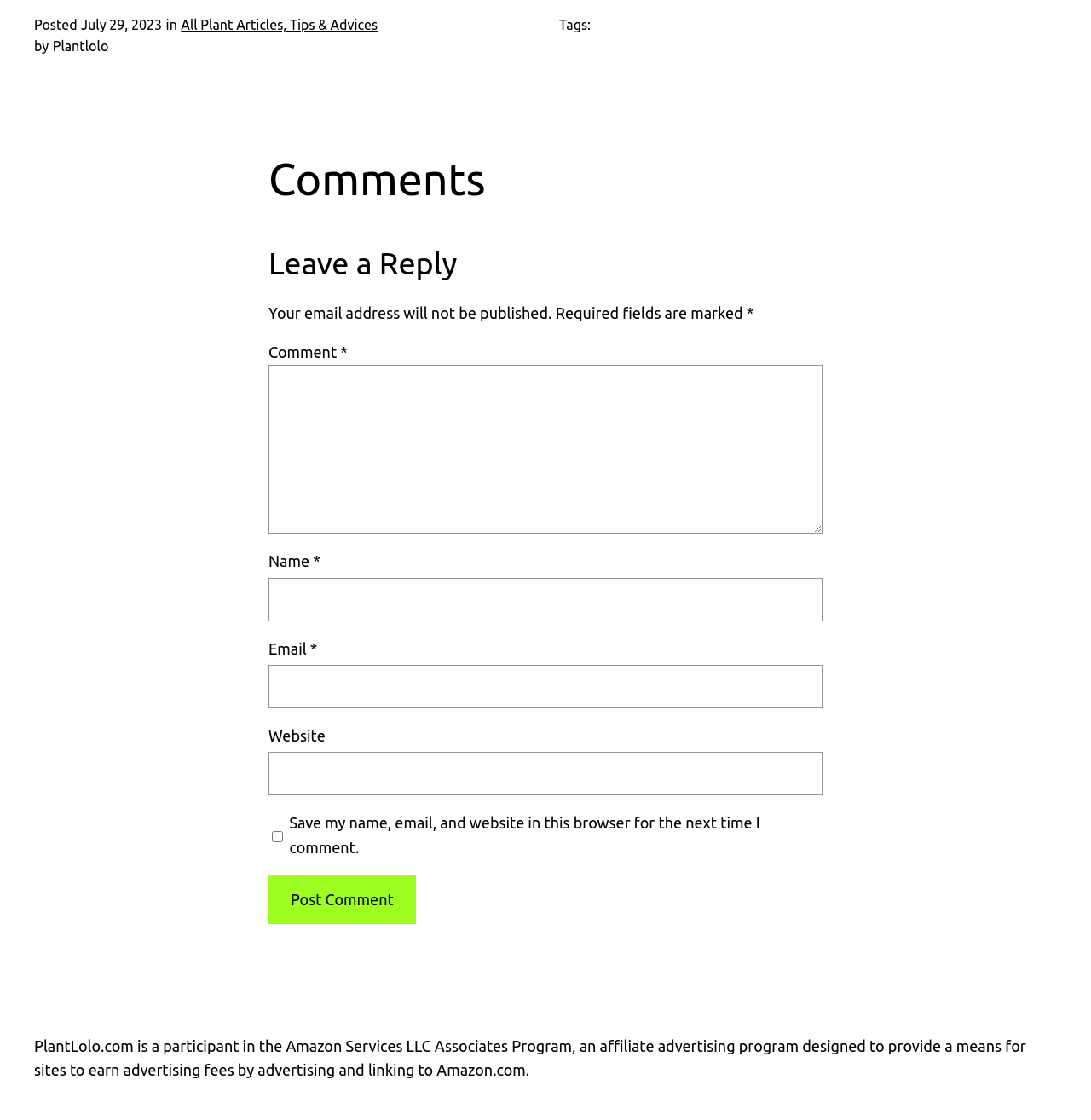What is the purpose of the checkbox?
Using the image, elaborate on the answer with as much detail as possible.

I found the purpose of the checkbox by reading the static text element that says 'Save my name, email, and website in this browser for the next time I comment.' which is adjacent to the checkbox element.